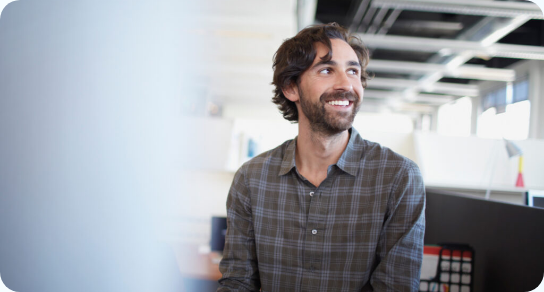What is the man's hair color?
Kindly offer a detailed explanation using the data available in the image.

The caption explicitly states that the man has 'dark hair', which allows me to conclude that his hair color is dark.